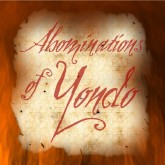What kind of journey does the album invite listeners to?
Please answer the question with a detailed response using the information from the screenshot.

The caption states that the album invites listeners into a vivid aural journey, enriching their imagination with a mix of haunting melodies and ambient textures.